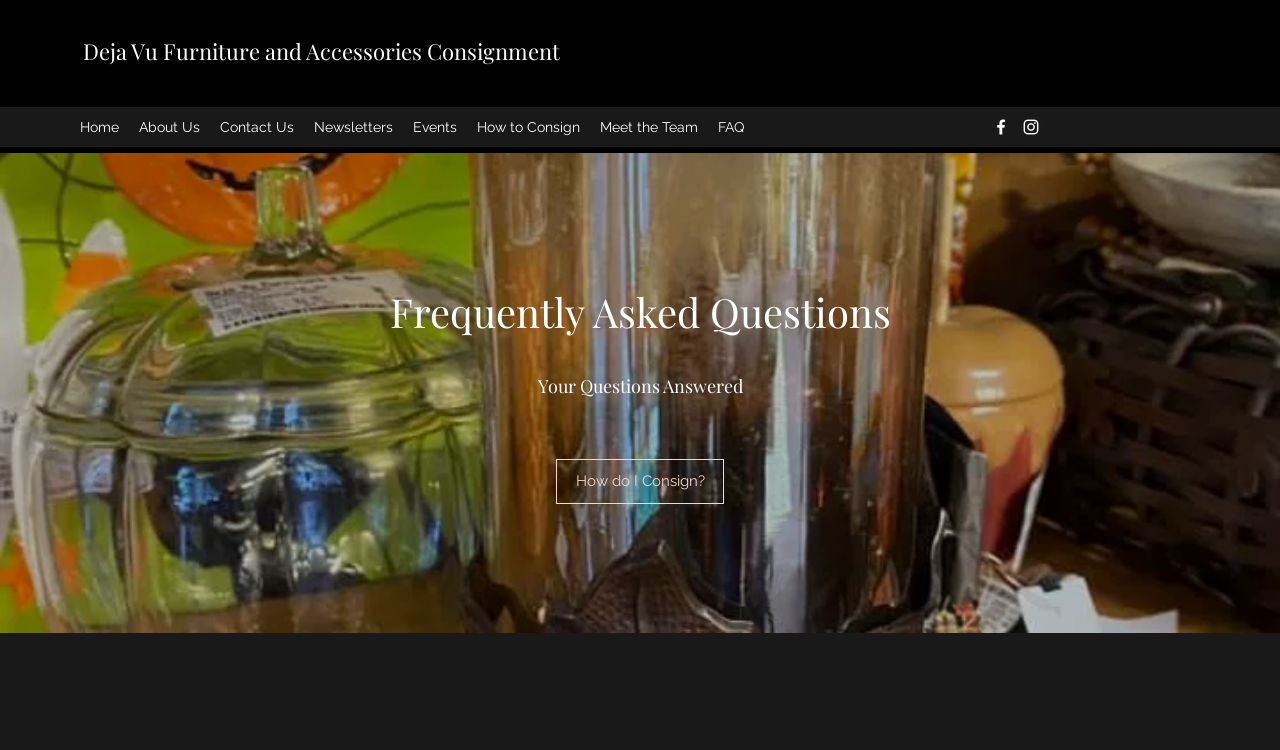Answer the following query concisely with a single word or phrase:
What is the purpose of the 'Meet the Team' page?

To introduce the team